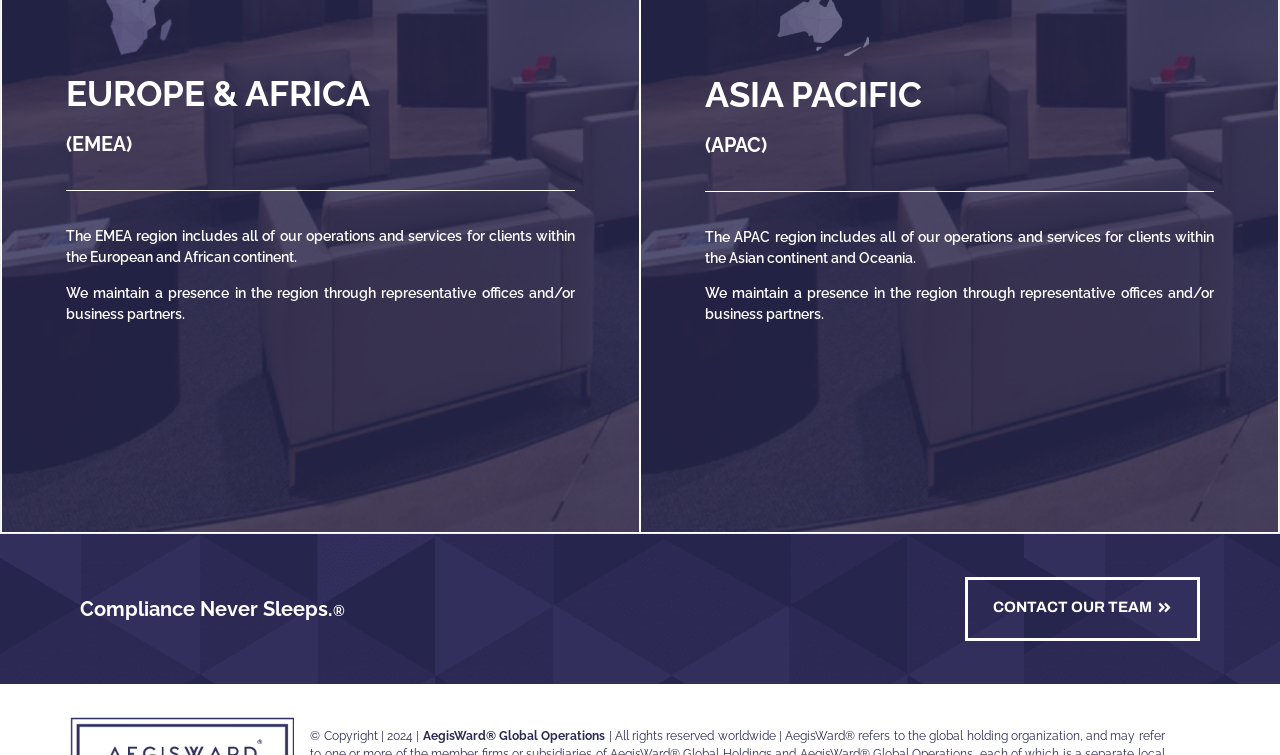Identify the bounding box for the given UI element using the description provided. Coordinates should be in the format (top-left x, top-left y, bottom-right x, bottom-right y) and must be between 0 and 1. Here is the description: CONTACT OUR TEAM

[0.754, 0.764, 0.938, 0.848]